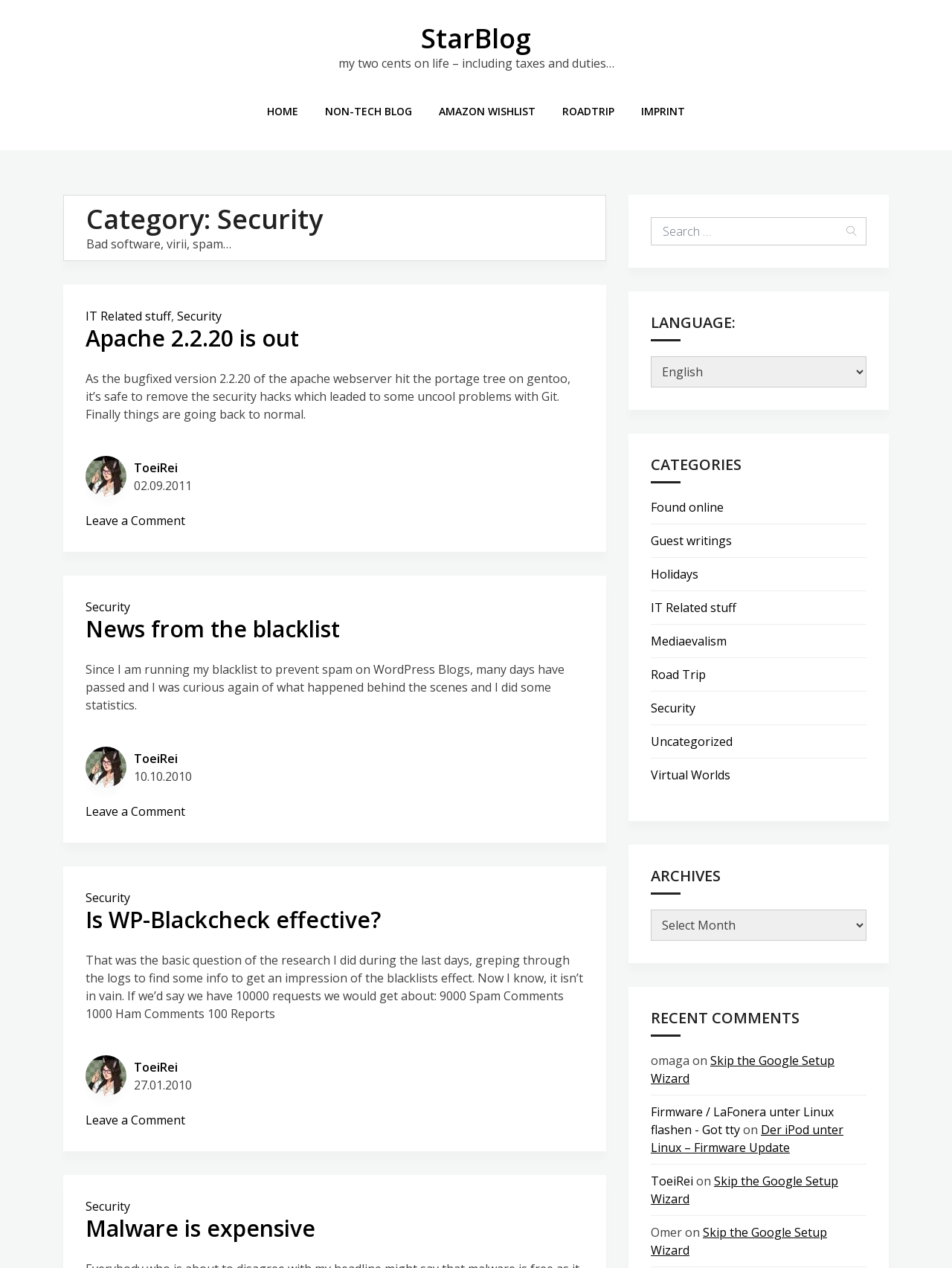Identify the bounding box of the HTML element described as: "Road Trip".

[0.684, 0.525, 0.741, 0.539]